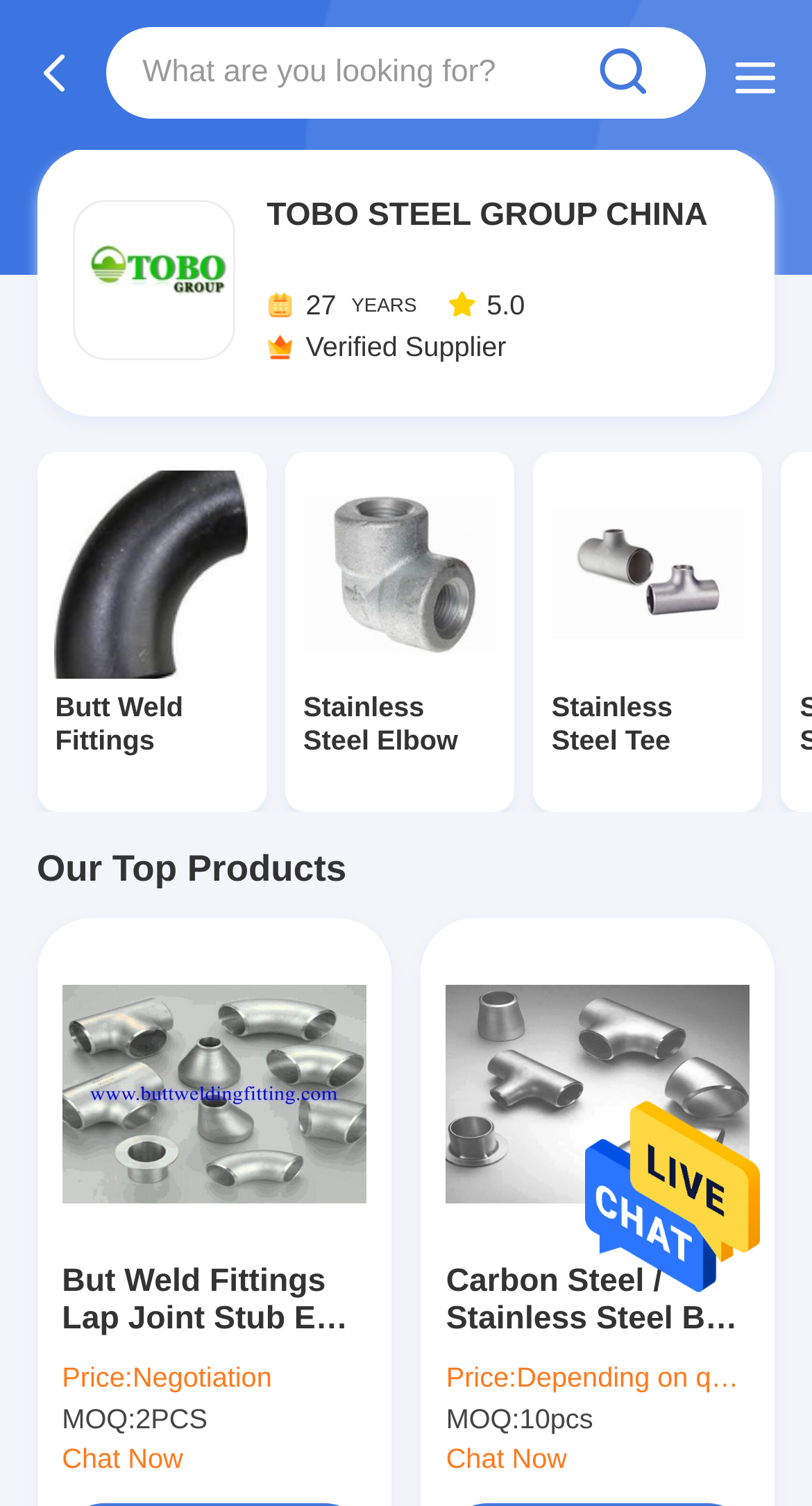Can you extract the primary headline text from the webpage?

TOBO STEEL GROUP CHINA